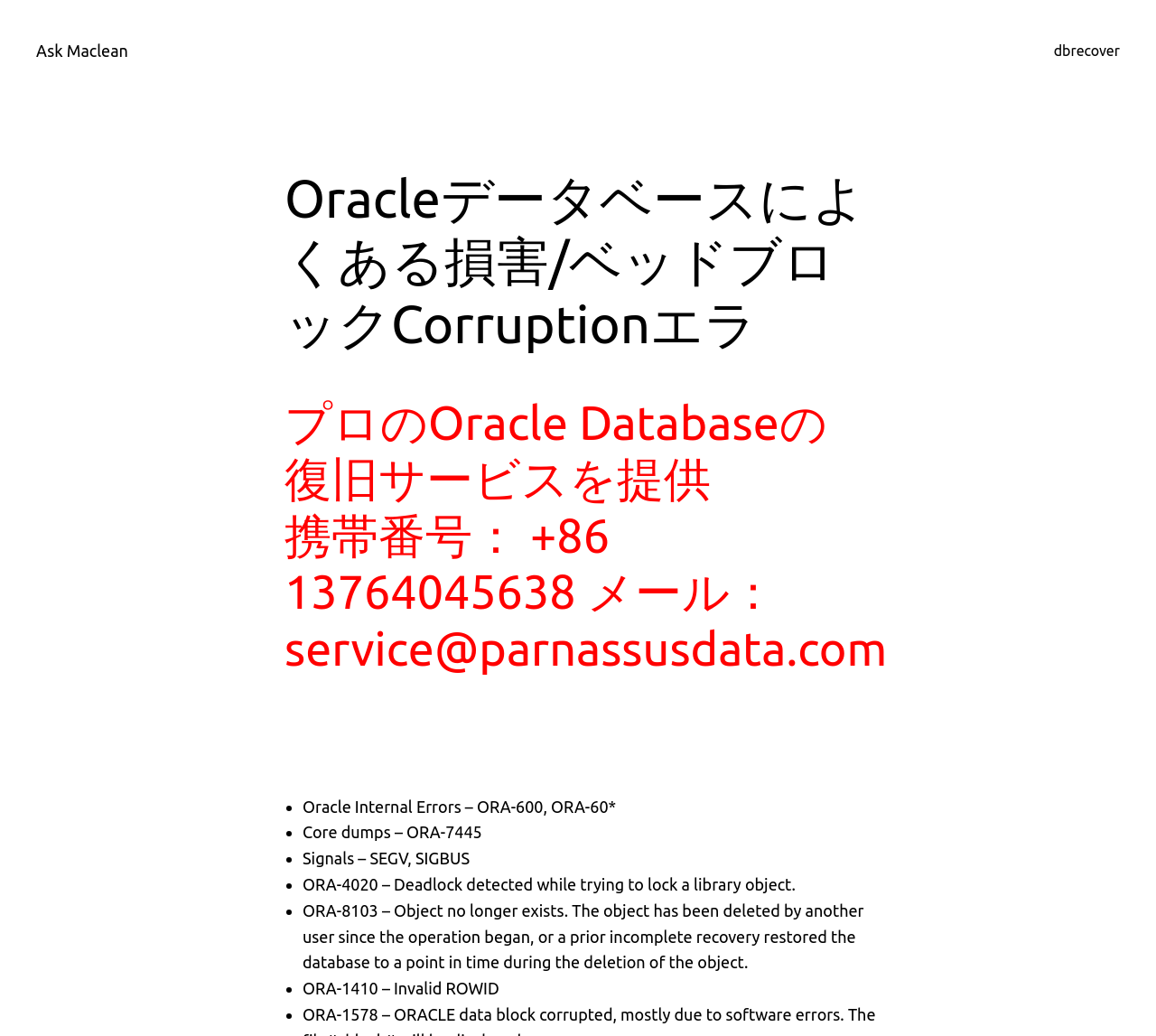What is the phone number for Oracle Database recovery service?
Look at the image and provide a short answer using one word or a phrase.

+86 13764045638